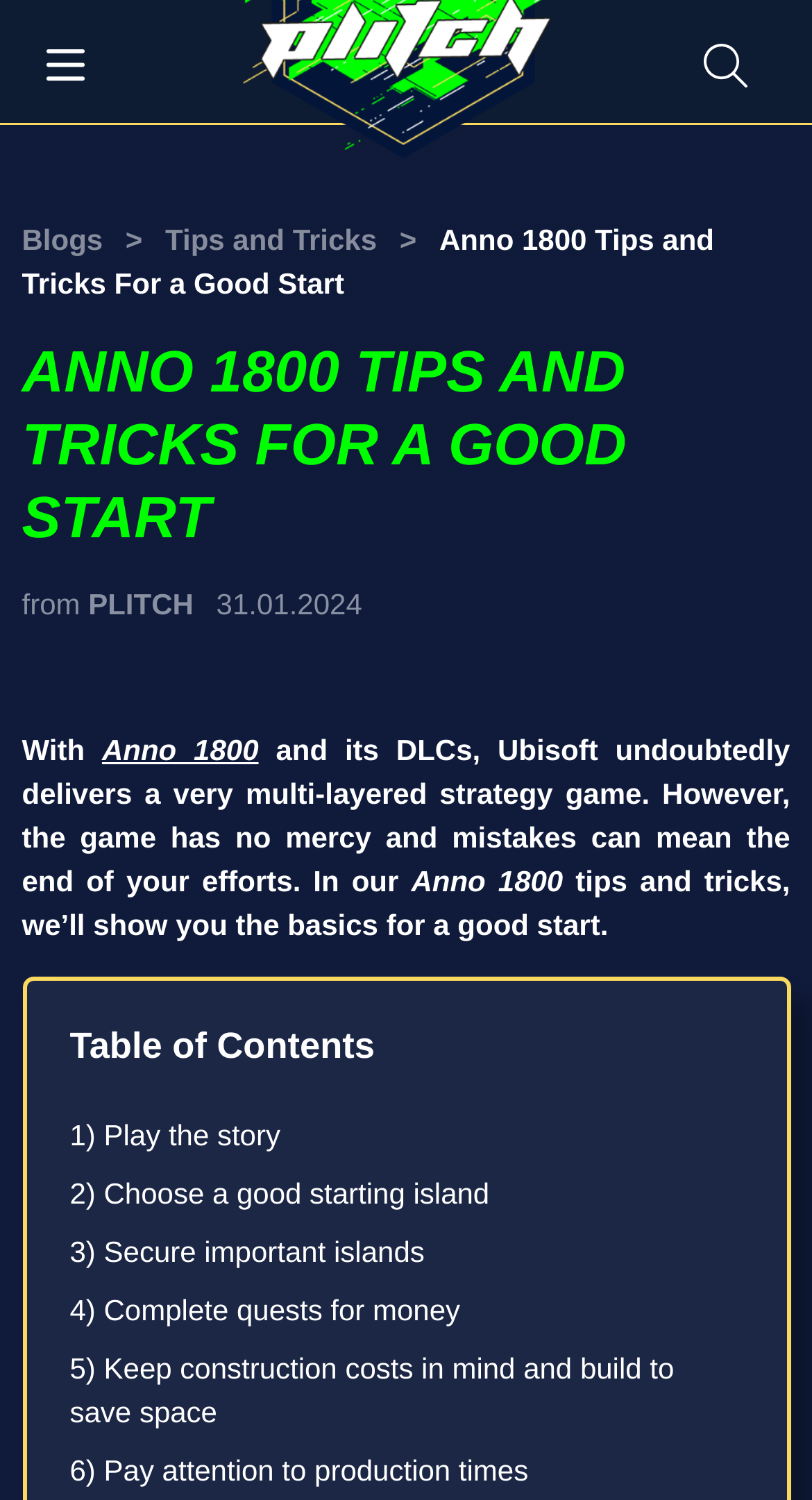Locate the bounding box coordinates of the area where you should click to accomplish the instruction: "Learn more about the tattoo studio".

None